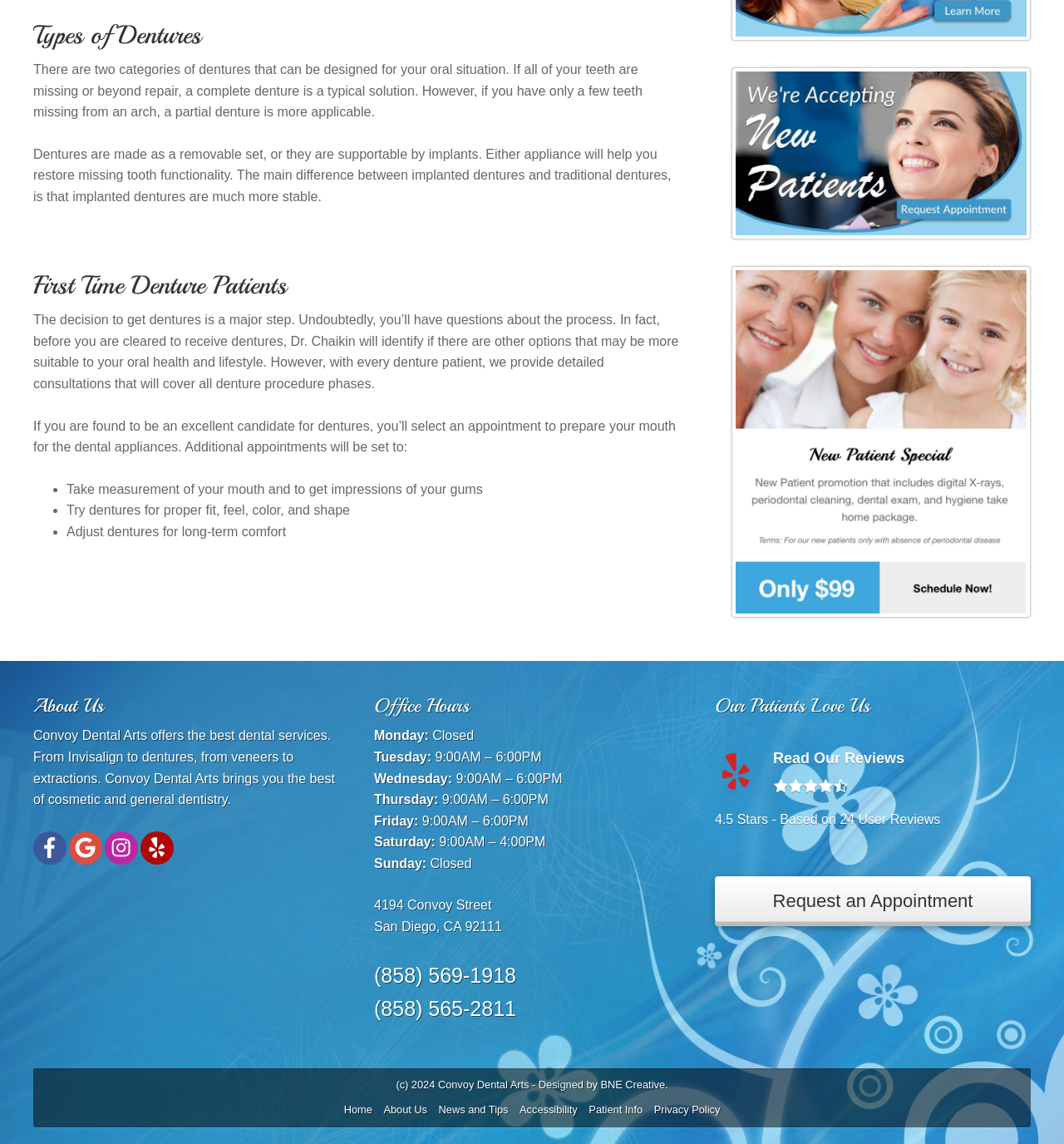What is the first step in getting dentures? Based on the screenshot, please respond with a single word or phrase.

Take measurement of mouth